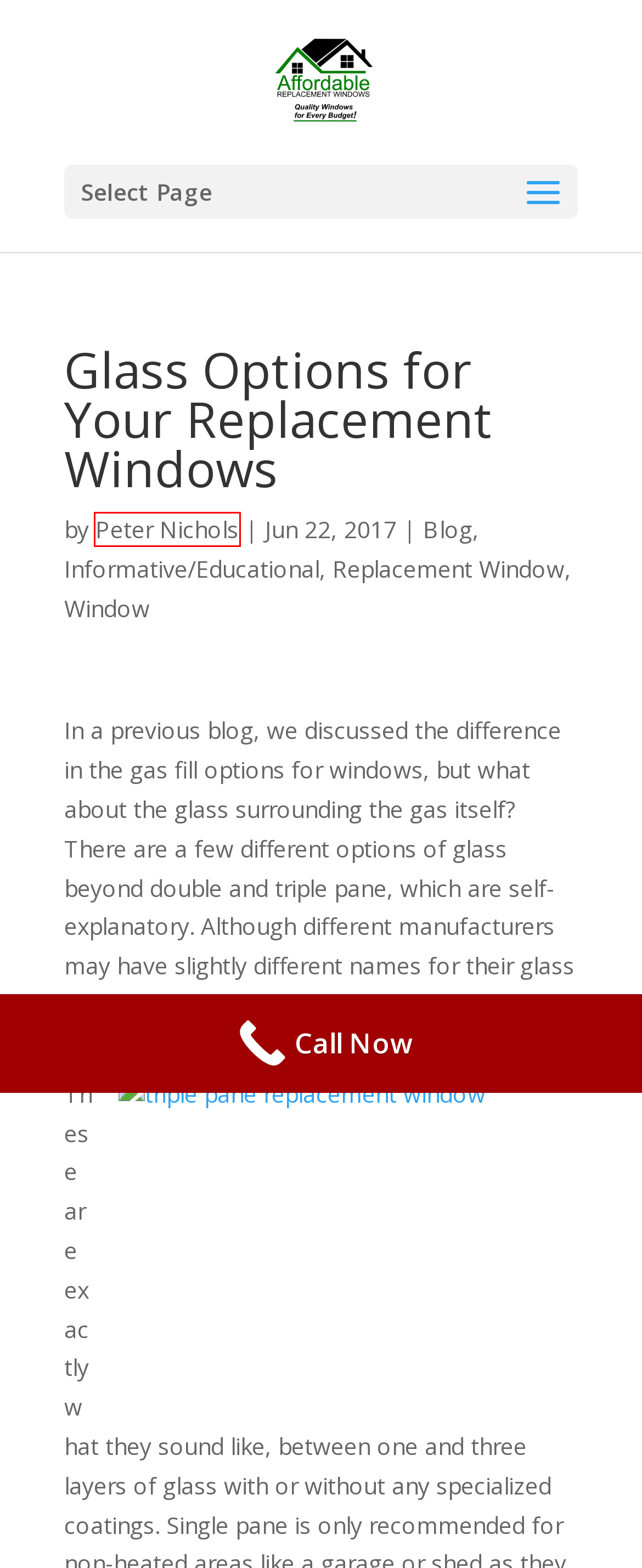Given a webpage screenshot featuring a red rectangle around a UI element, please determine the best description for the new webpage that appears after the element within the bounding box is clicked. The options are:
A. Informative/Educational | Affordable Replacement Windows
B. Who is the NFRC & Why Do They Matter? | Affordable Replacement Windows
C. Peter Nichols | Affordable Replacement Windows
D. Blog | Affordable Replacement Windows
E. Log In ‹ Affordable Replacement Windows — WordPress
F. Sliding Glass Doors | Affordable Replacement Windows
G. Updating Your Backyard | Affordable Replacement Windows
H. Window | Affordable Replacement Windows

C